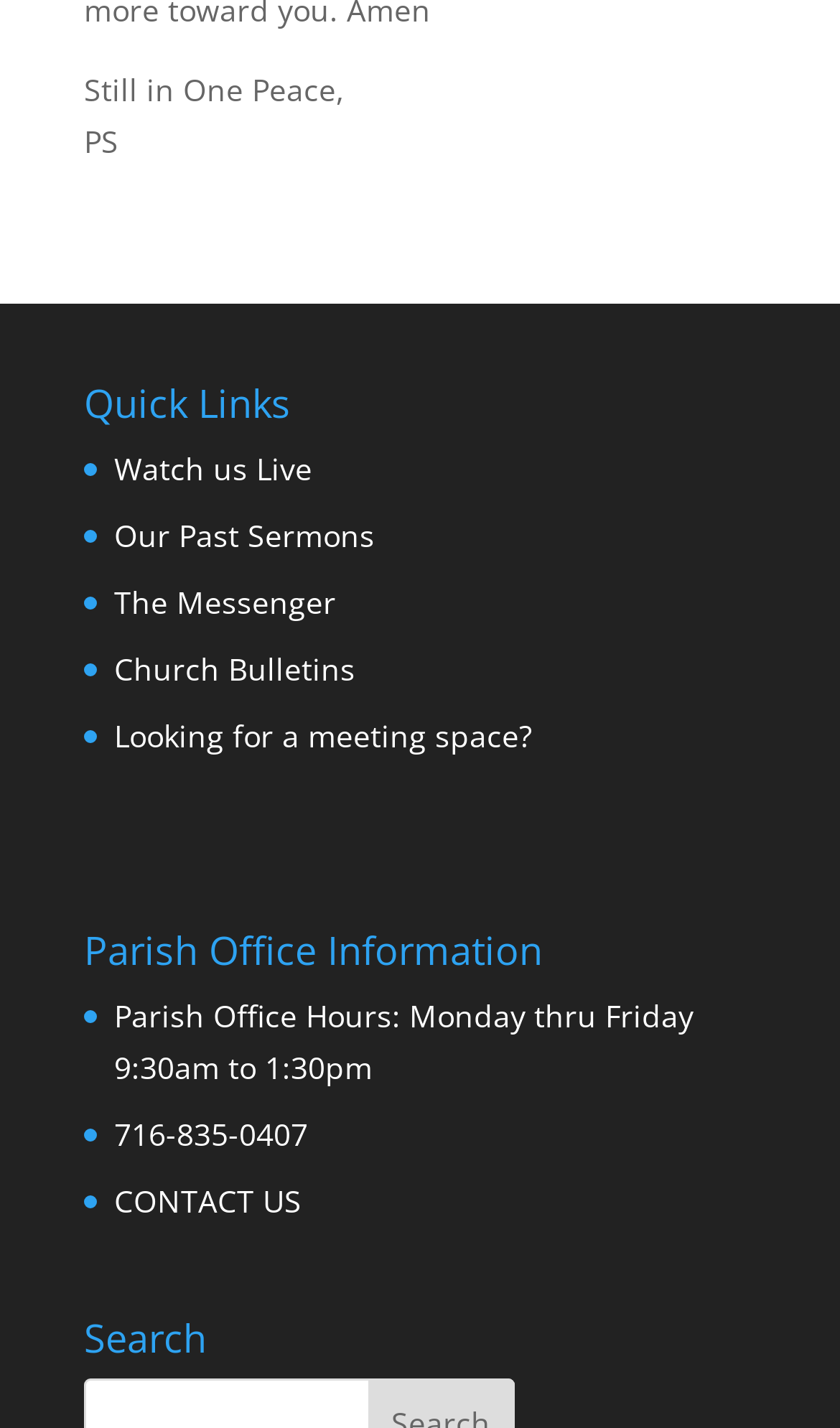Show the bounding box coordinates for the HTML element as described: "716-835-0407".

[0.136, 0.78, 0.367, 0.808]